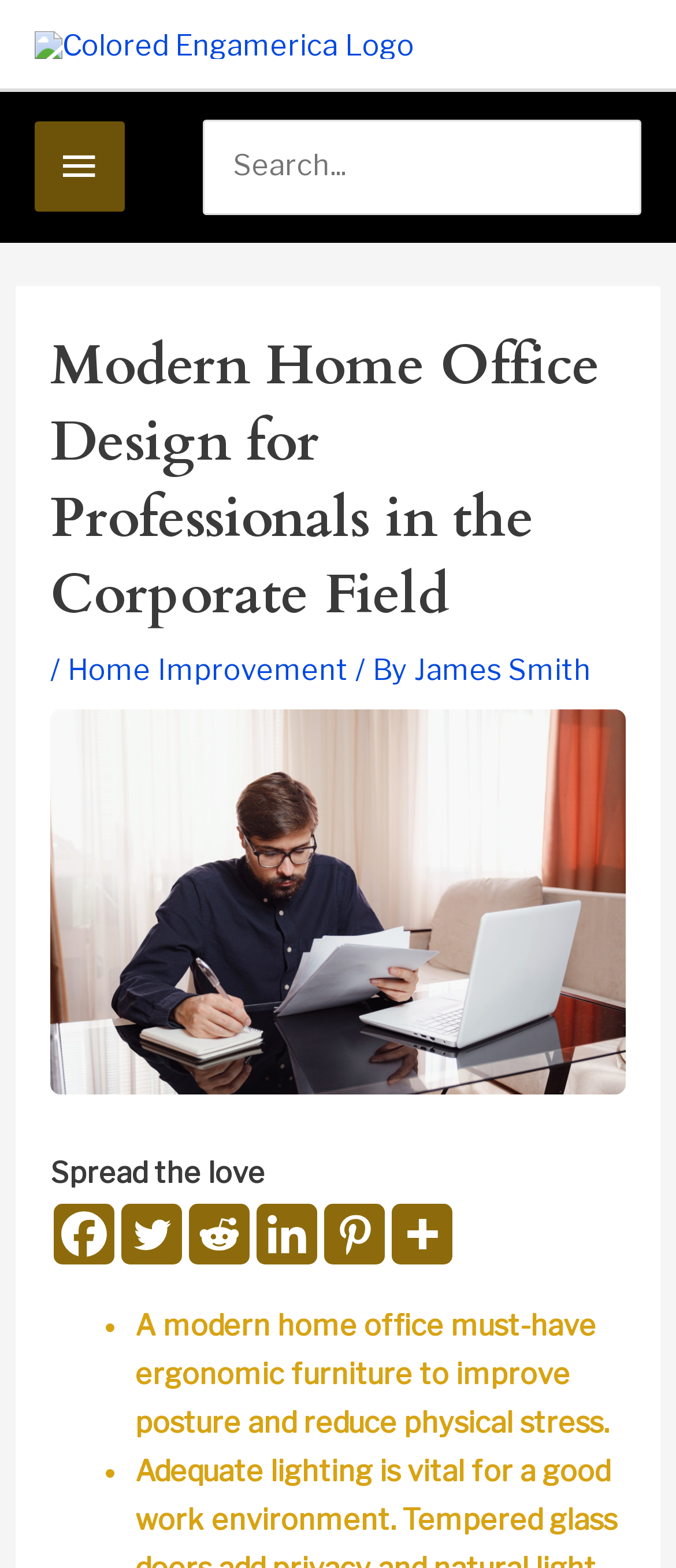What is the purpose of the search bar?
Please answer the question with a single word or phrase, referencing the image.

Search for content